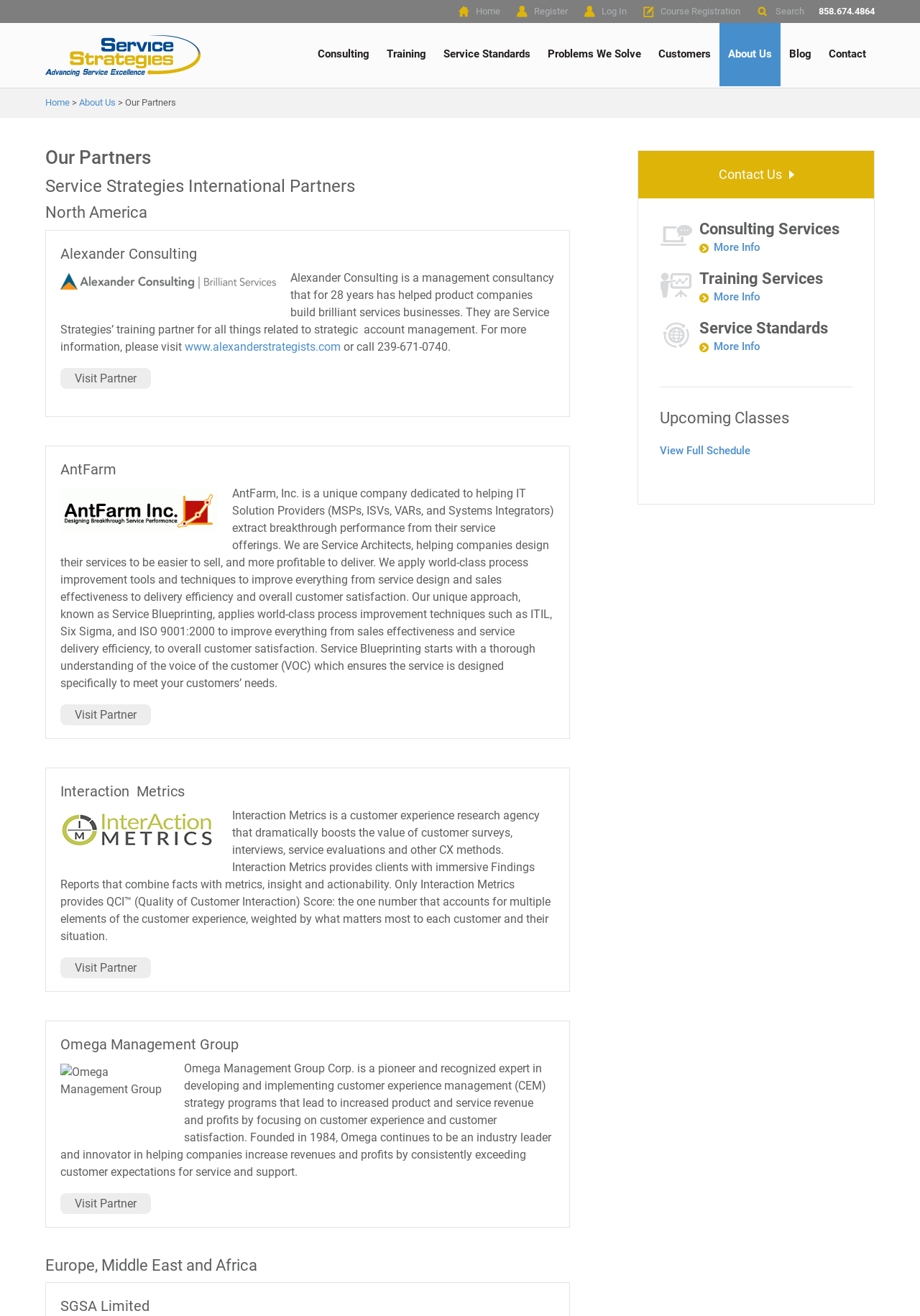How many partners are listed on this webpage?
Refer to the image and respond with a one-word or short-phrase answer.

4